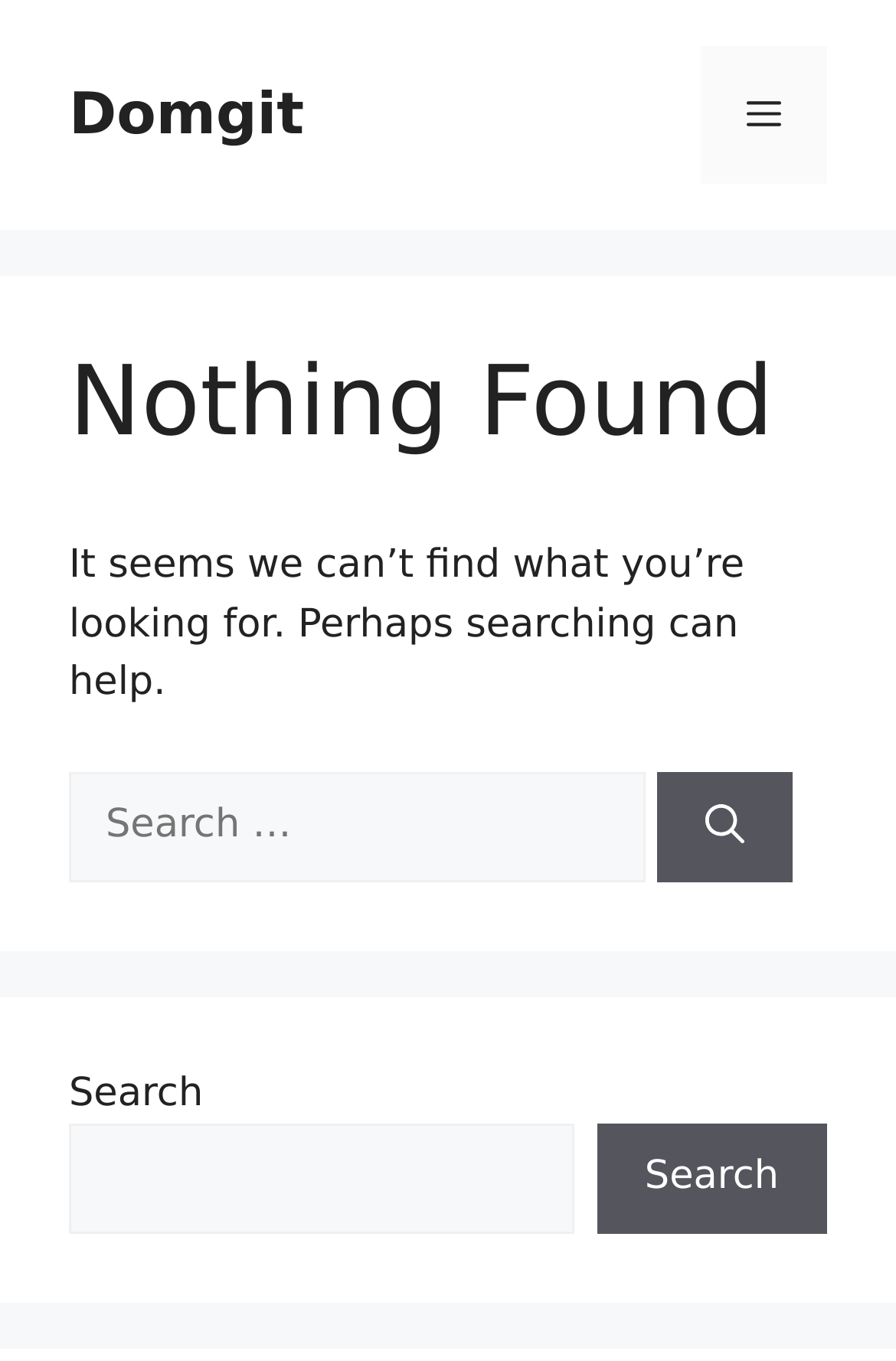Bounding box coordinates are specified in the format (top-left x, top-left y, bottom-right x, bottom-right y). All values are floating point numbers bounded between 0 and 1. Please provide the bounding box coordinate of the region this sentence describes: parent_node: Search name="s"

[0.077, 0.826, 0.64, 0.906]